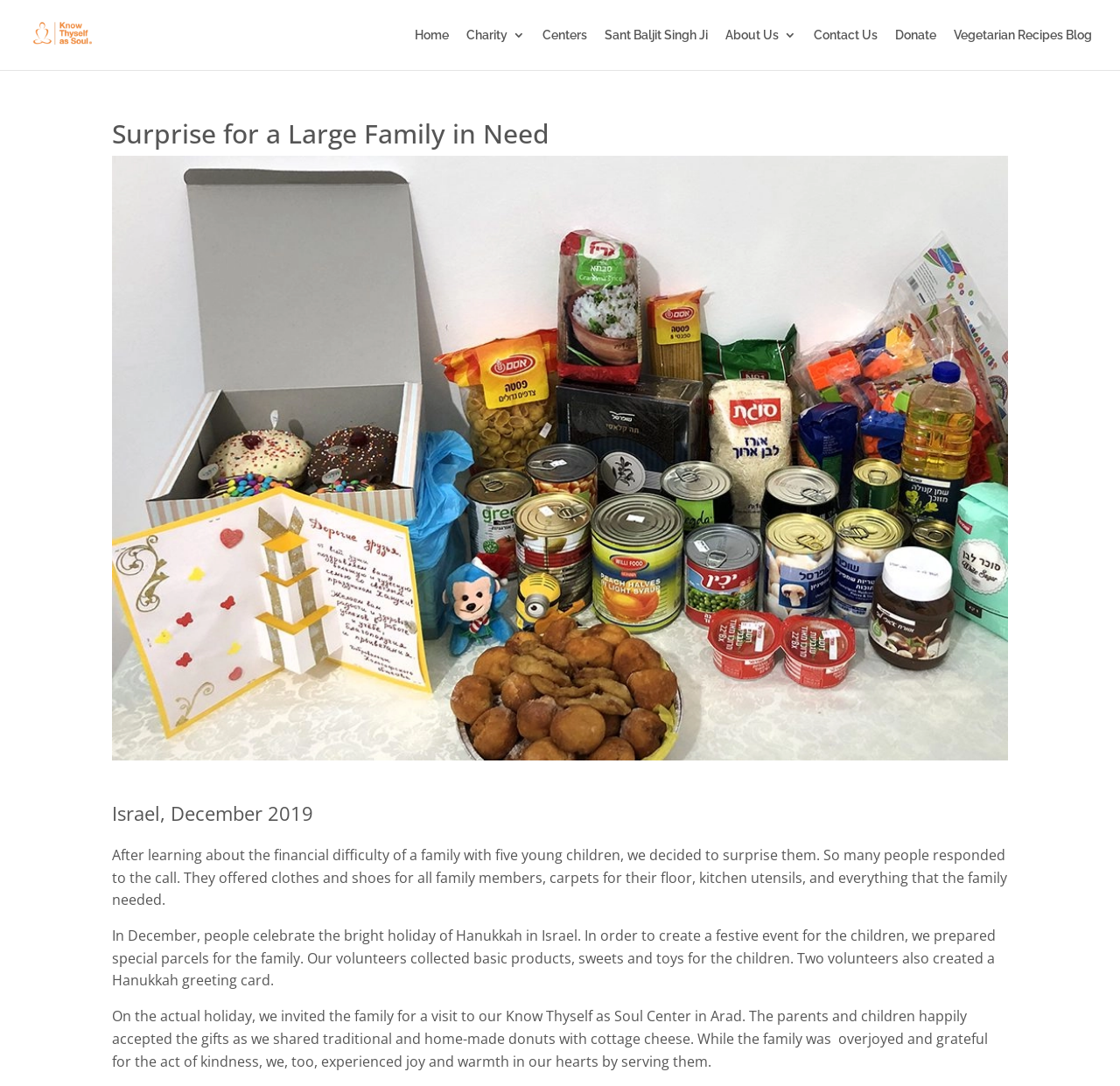Use a single word or phrase to answer the question: What did the volunteers prepare for the family?

Special parcels